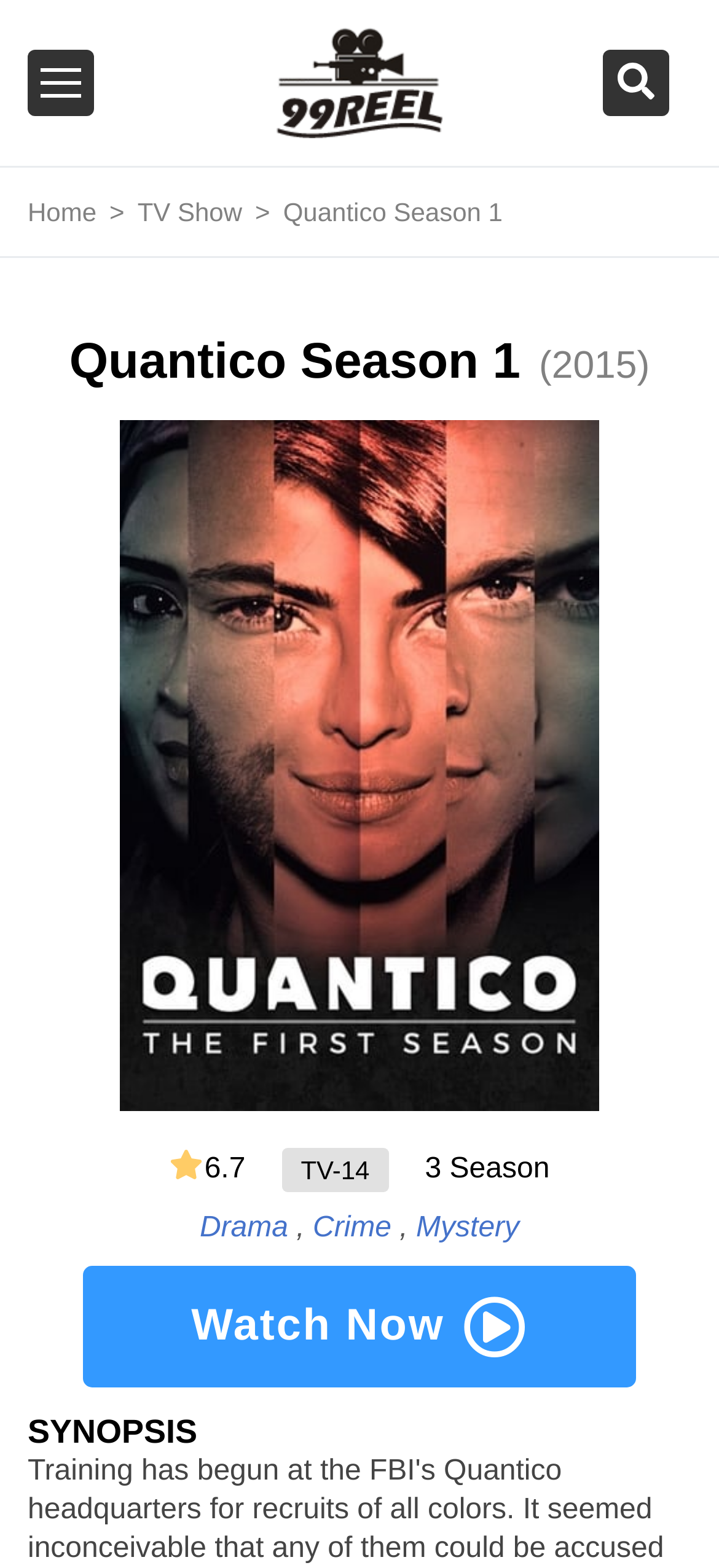Locate the bounding box of the UI element based on this description: "Privacy policy". Provide four float numbers between 0 and 1 as [left, top, right, bottom].

None